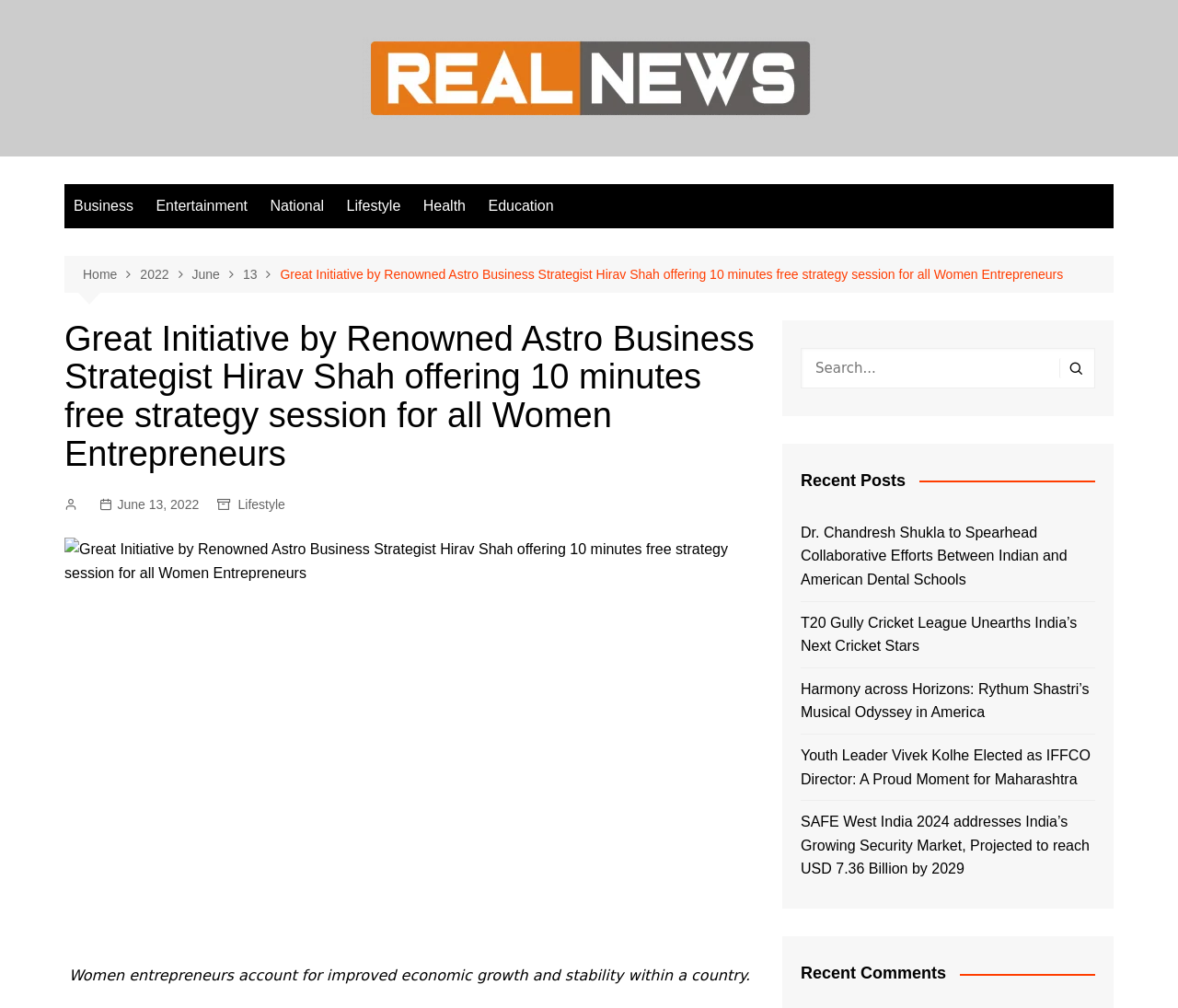What is the category of the article 'Dr. Chandresh Shukla to Spearhead Collaborative Efforts Between Indian and American Dental Schools'?
Provide a one-word or short-phrase answer based on the image.

Lifestyle